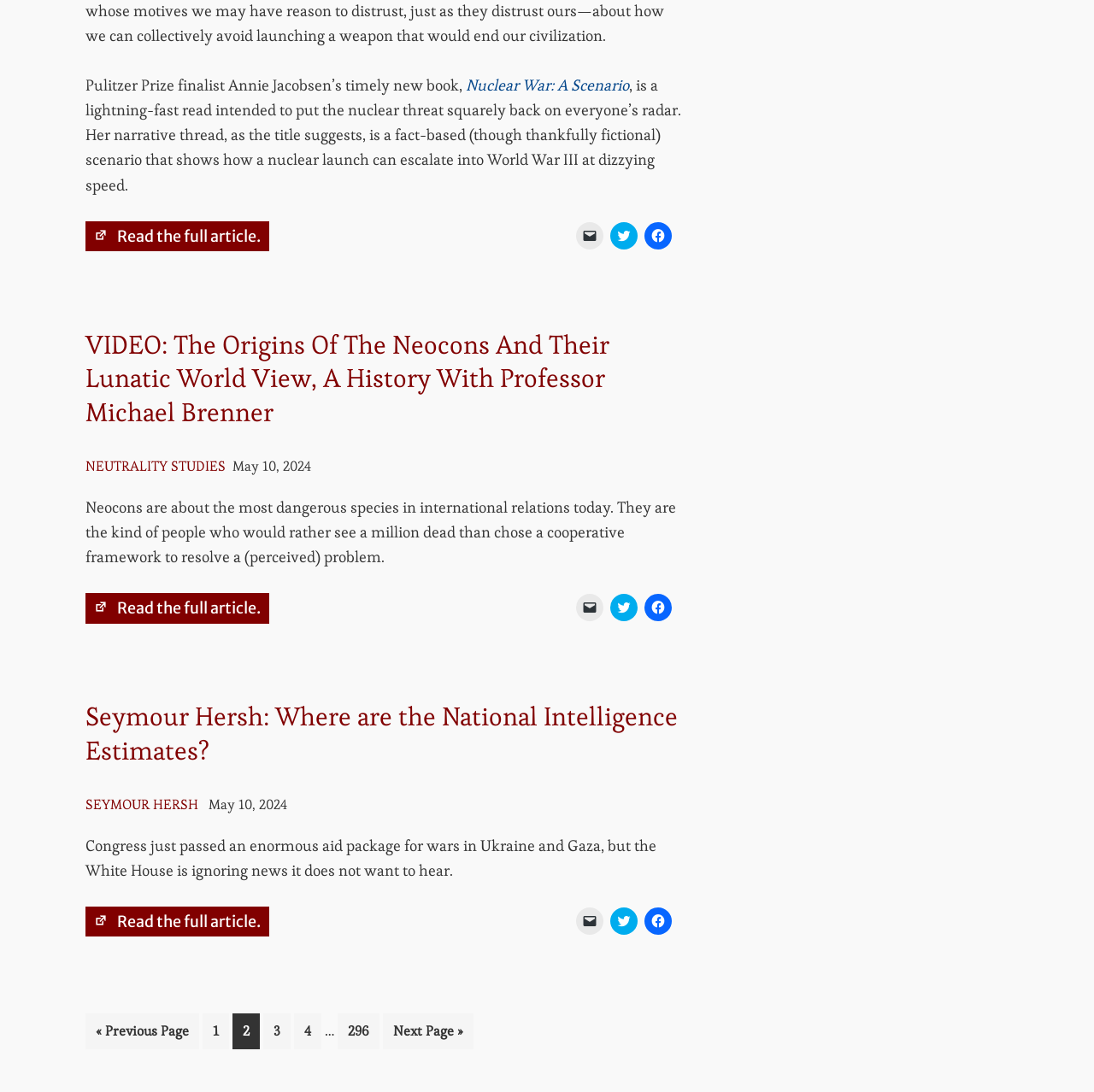Please identify the bounding box coordinates of the element that needs to be clicked to execute the following command: "Watch the video about the origins of the Neocons and their lunatic world view". Provide the bounding box using four float numbers between 0 and 1, formatted as [left, top, right, bottom].

[0.078, 0.3, 0.557, 0.393]